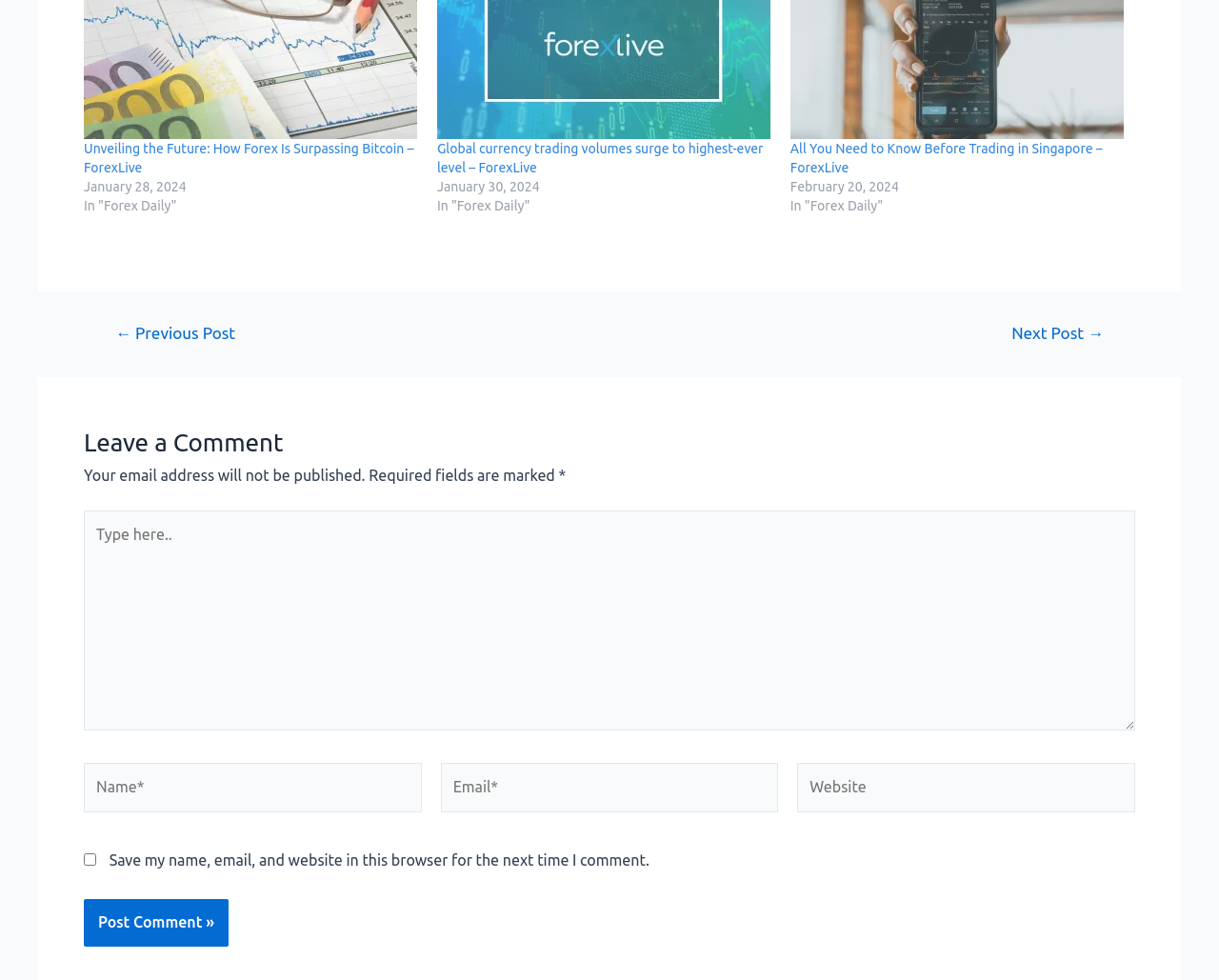What is the date of the first article?
Can you provide an in-depth and detailed response to the question?

I found the date of the first article by looking at the time element associated with the first heading, which is 'Unveiling the Future: How Forex Is Surpassing Bitcoin – ForexLive'. The time element contains the text 'January 28, 2024'.